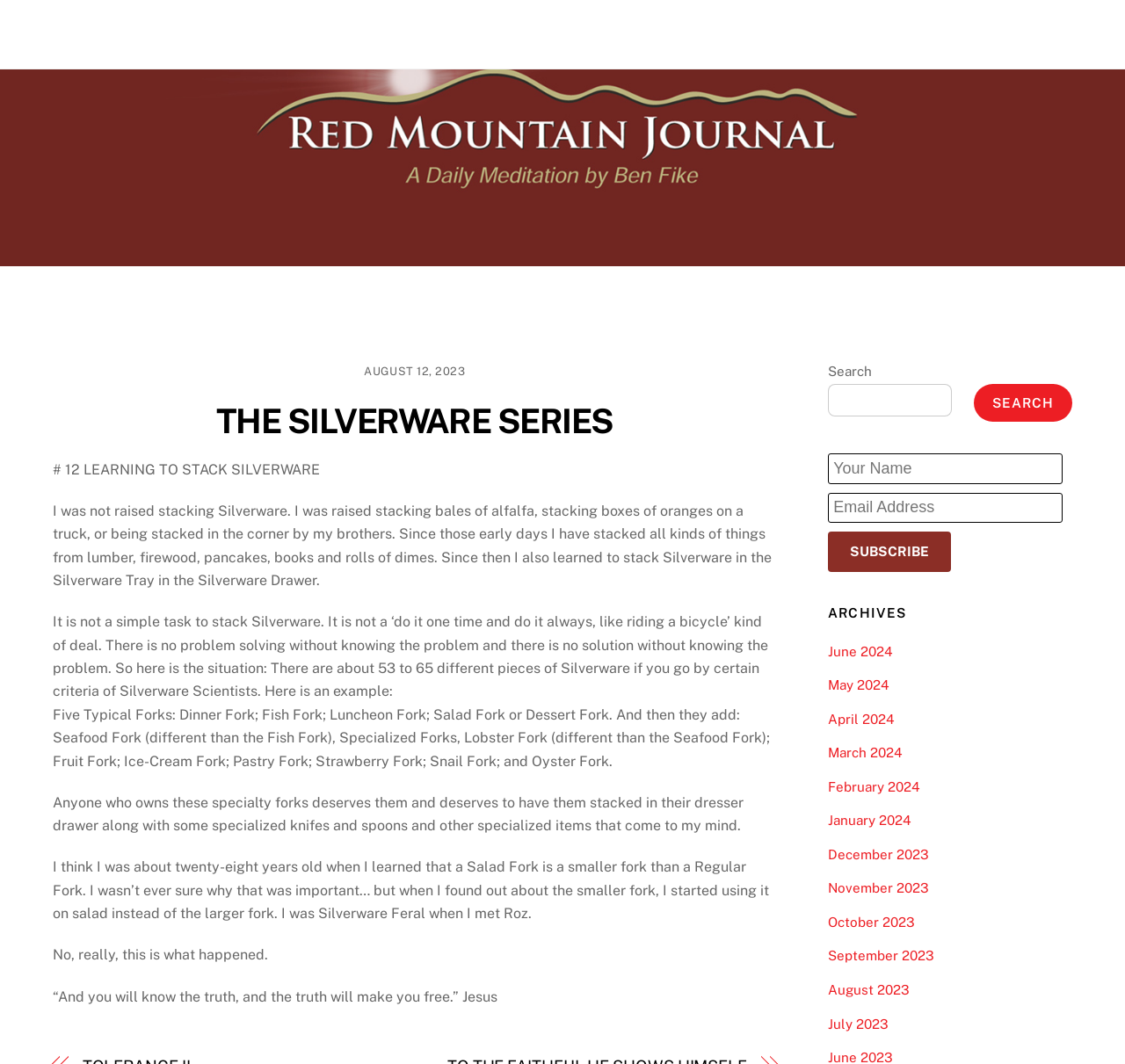Select the bounding box coordinates of the element I need to click to carry out the following instruction: "Subscribe to the newsletter".

[0.736, 0.499, 0.845, 0.538]